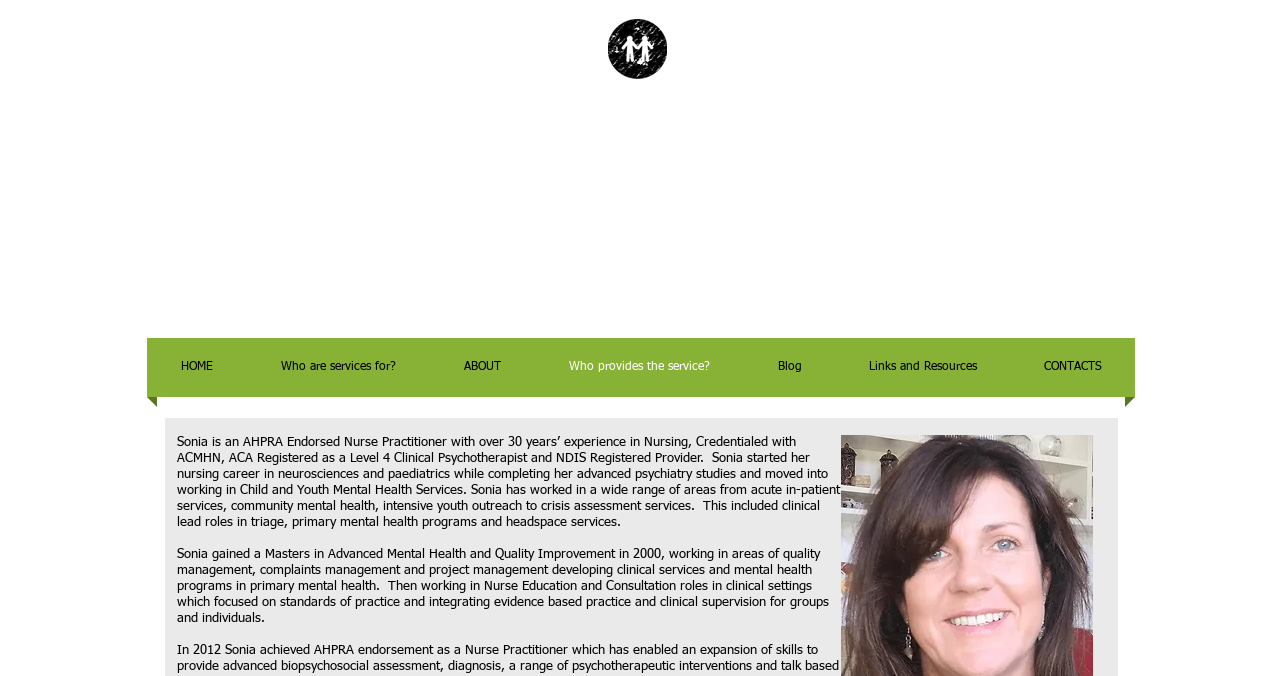Provide the bounding box coordinates of the HTML element this sentence describes: "ABOUT". The bounding box coordinates consist of four float numbers between 0 and 1, i.e., [left, top, right, bottom].

[0.336, 0.5, 0.418, 0.587]